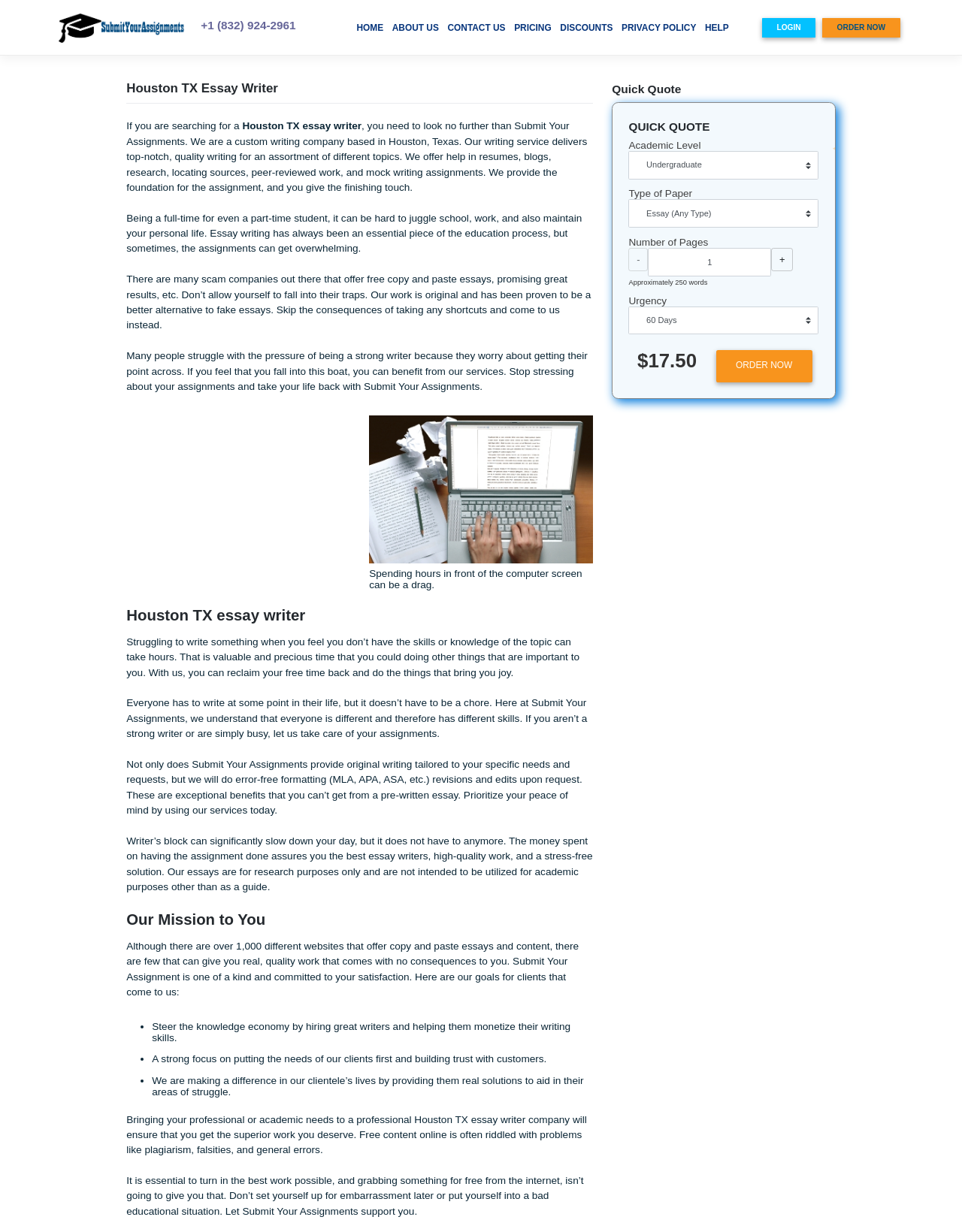Please pinpoint the bounding box coordinates for the region I should click to adhere to this instruction: "Click the HOME link".

[0.432, 0.019, 0.472, 0.034]